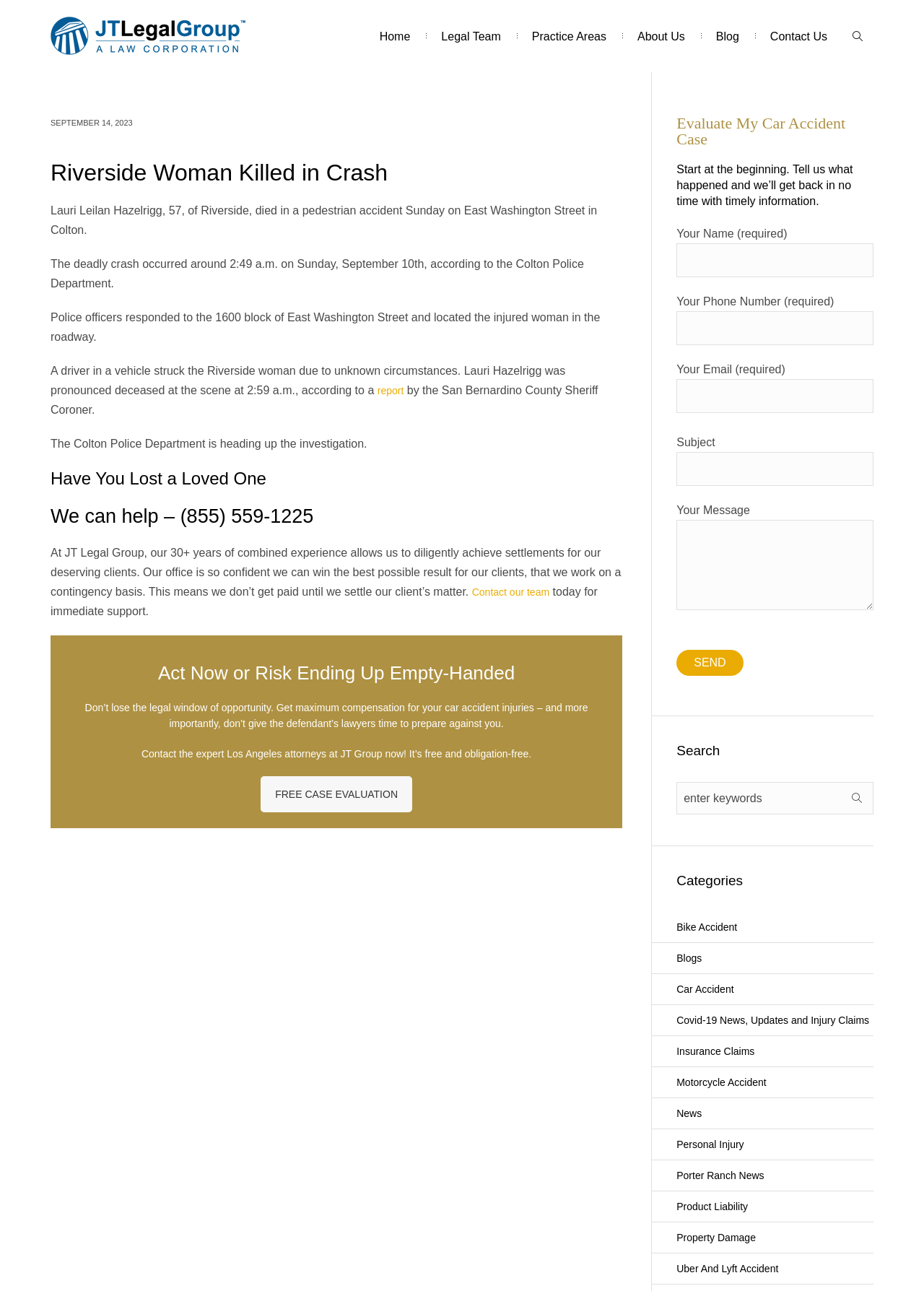Can you identify the bounding box coordinates of the clickable region needed to carry out this instruction: 'Click the 'Home' link'? The coordinates should be four float numbers within the range of 0 to 1, stated as [left, top, right, bottom].

[0.411, 0.021, 0.444, 0.035]